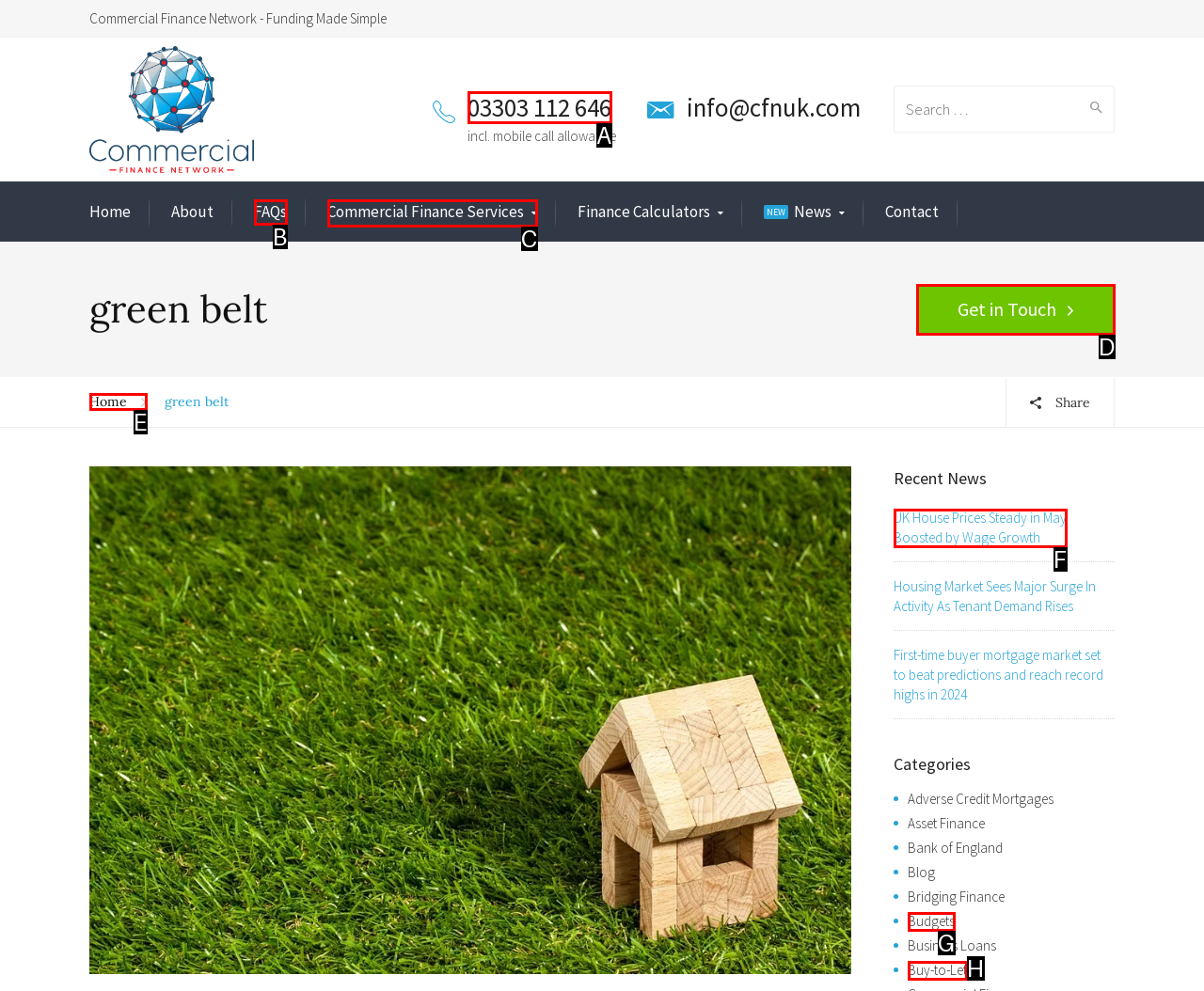Identify the correct option to click in order to accomplish the task: Get in Touch Provide your answer with the letter of the selected choice.

D